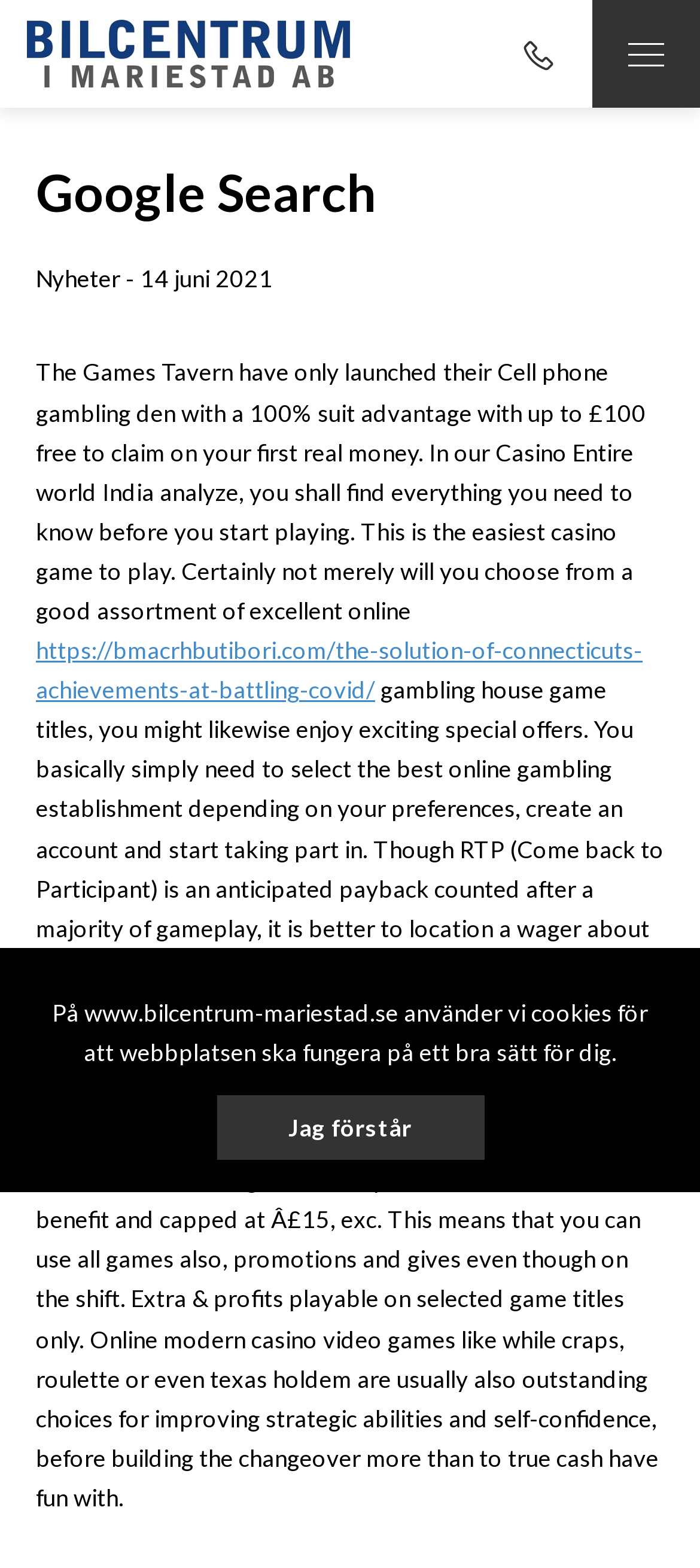What type of games are offered?
Using the image as a reference, answer the question in detail.

Based on the webpage content, it is clear that the website is offering casino games, including online gambling den with a 100% suit advantage, and other games like craps, roulette, or texas holdem.